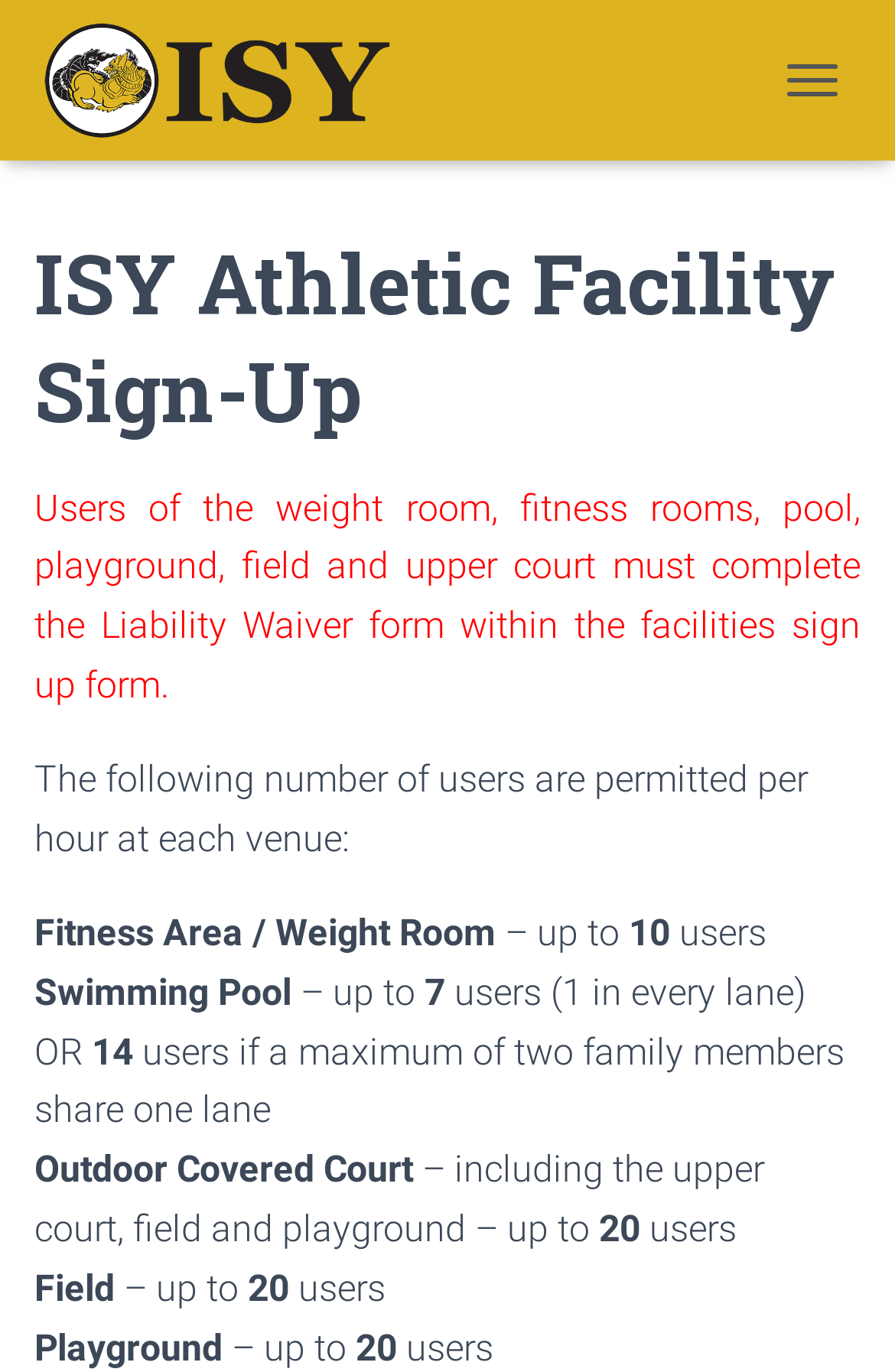Please provide the bounding box coordinates in the format (top-left x, top-left y, bottom-right x, bottom-right y). Remember, all values are floating point numbers between 0 and 1. What is the bounding box coordinate of the region described as: Toggle Navigation

[0.854, 0.032, 0.962, 0.085]